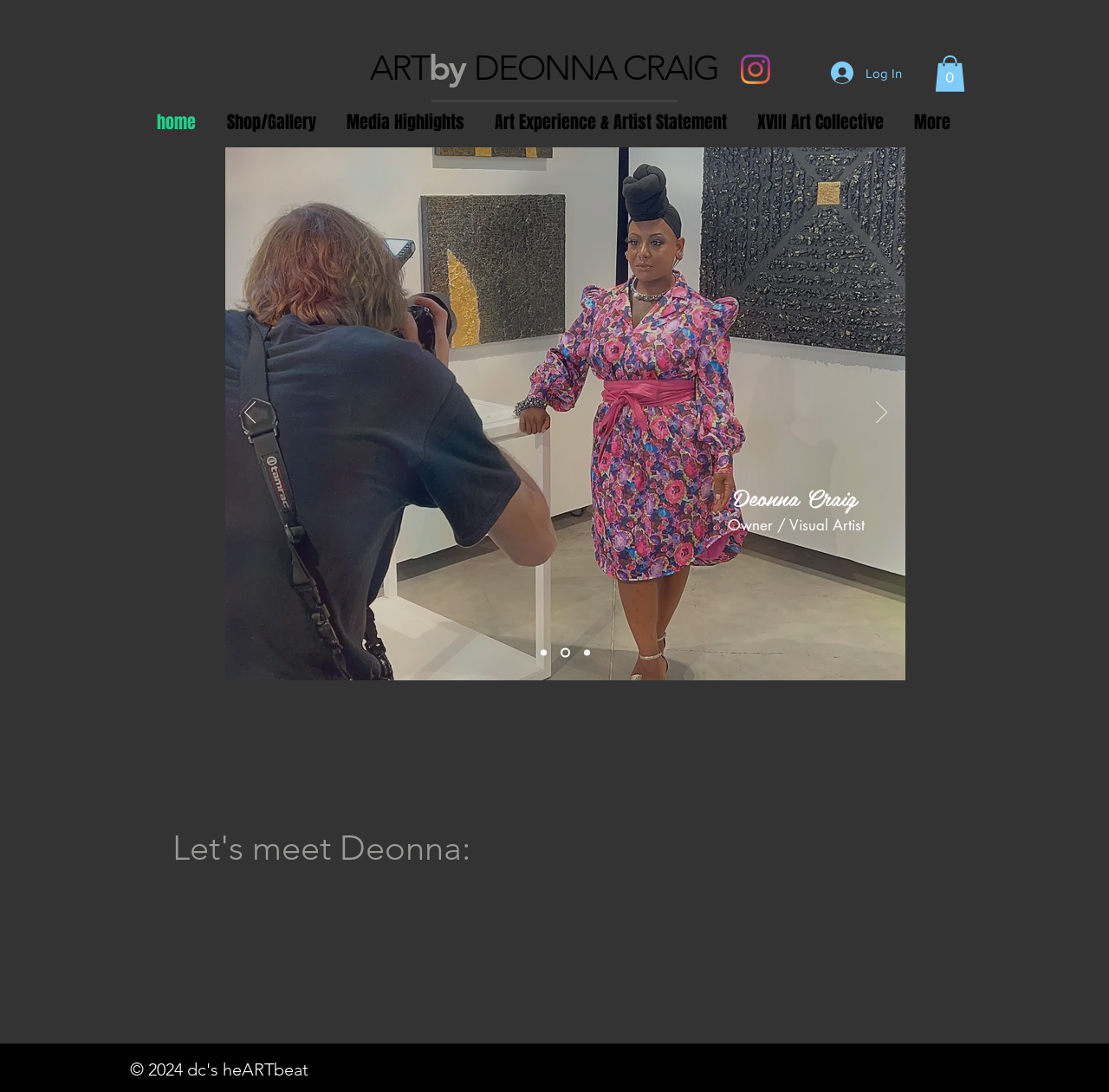What is the purpose of the 'Log In' button?
Refer to the image and give a detailed answer to the question.

The 'Log In' button is located at the top right corner of the webpage, and it is likely that it is used to log in to the website, possibly to access exclusive content or to make purchases.